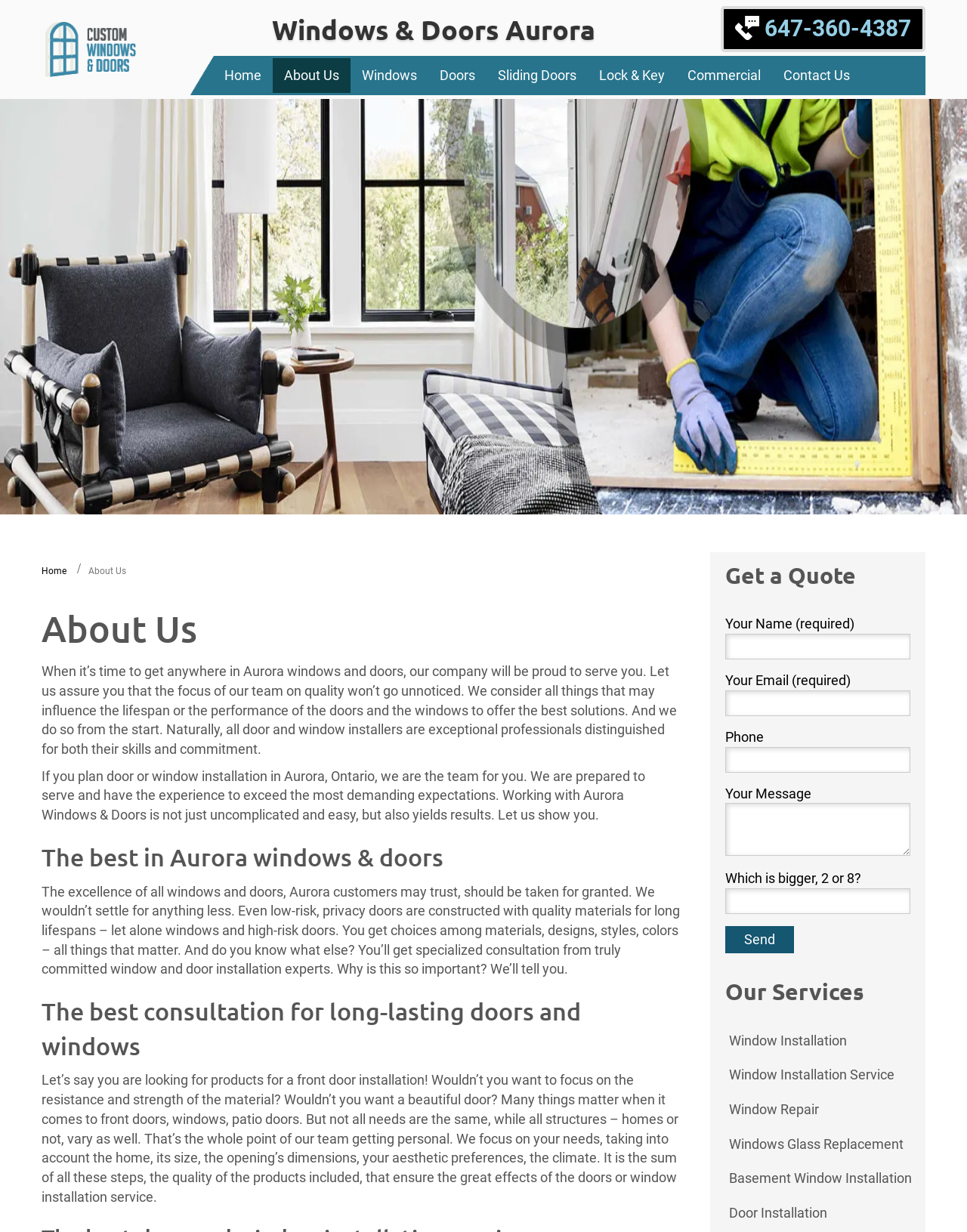Can you determine the bounding box coordinates of the area that needs to be clicked to fulfill the following instruction: "Click the 'Window Installation' link"?

[0.742, 0.831, 0.888, 0.859]